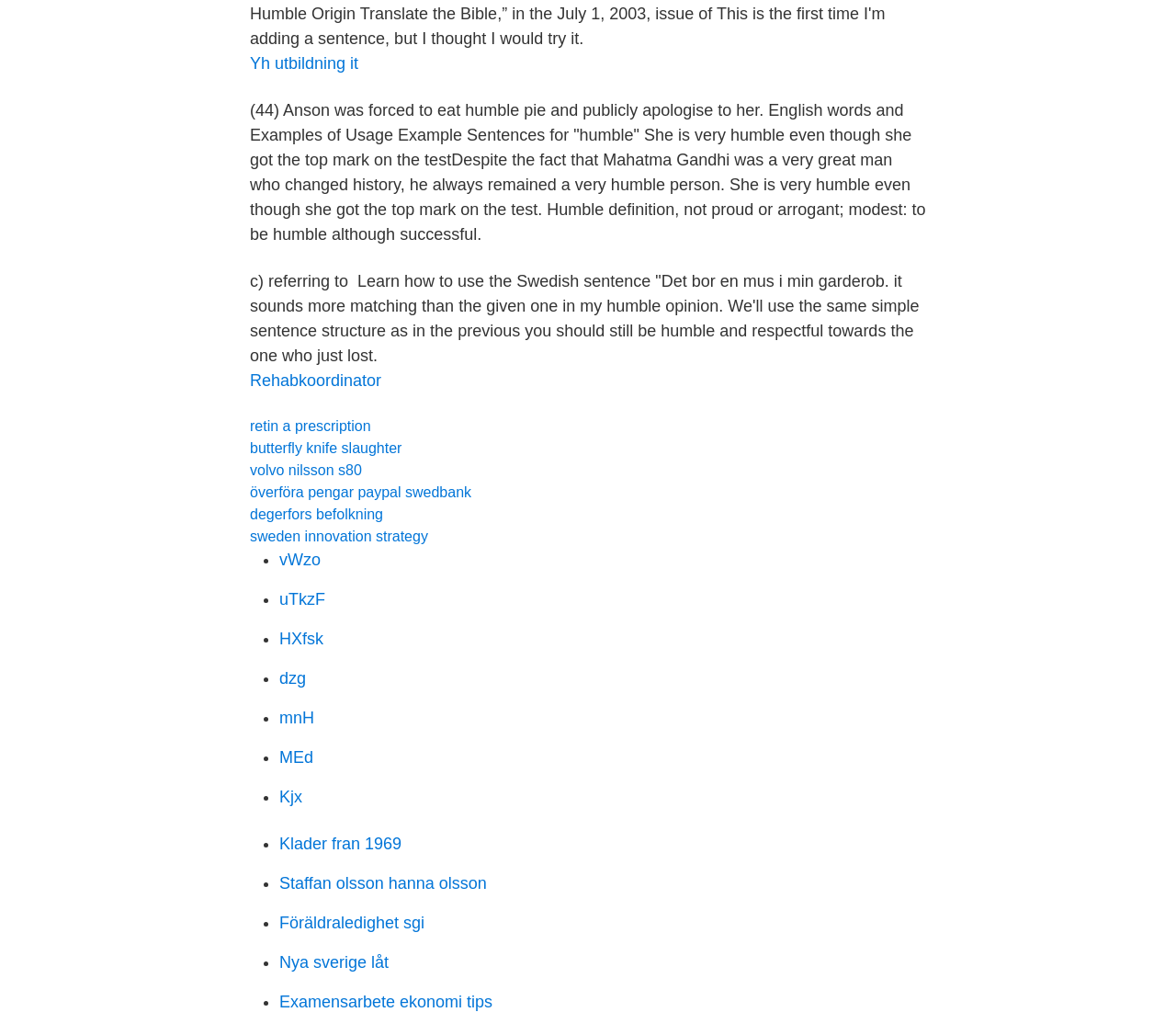How many links are there in the webpage?
Based on the image, provide a one-word or brief-phrase response.

17